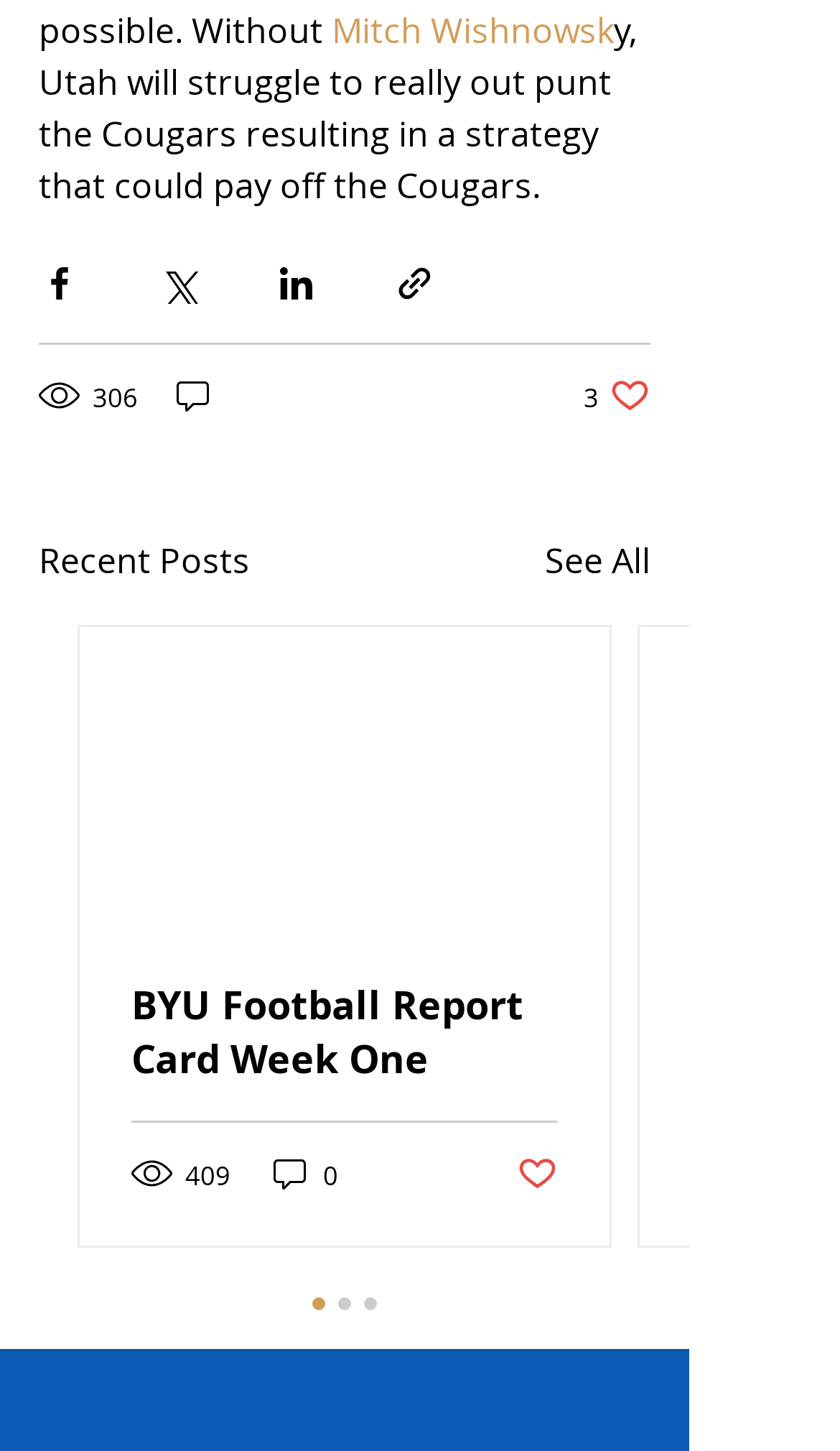What is the topic of the recent post?
Provide a short answer using one word or a brief phrase based on the image.

BYU Football Report Card Week One